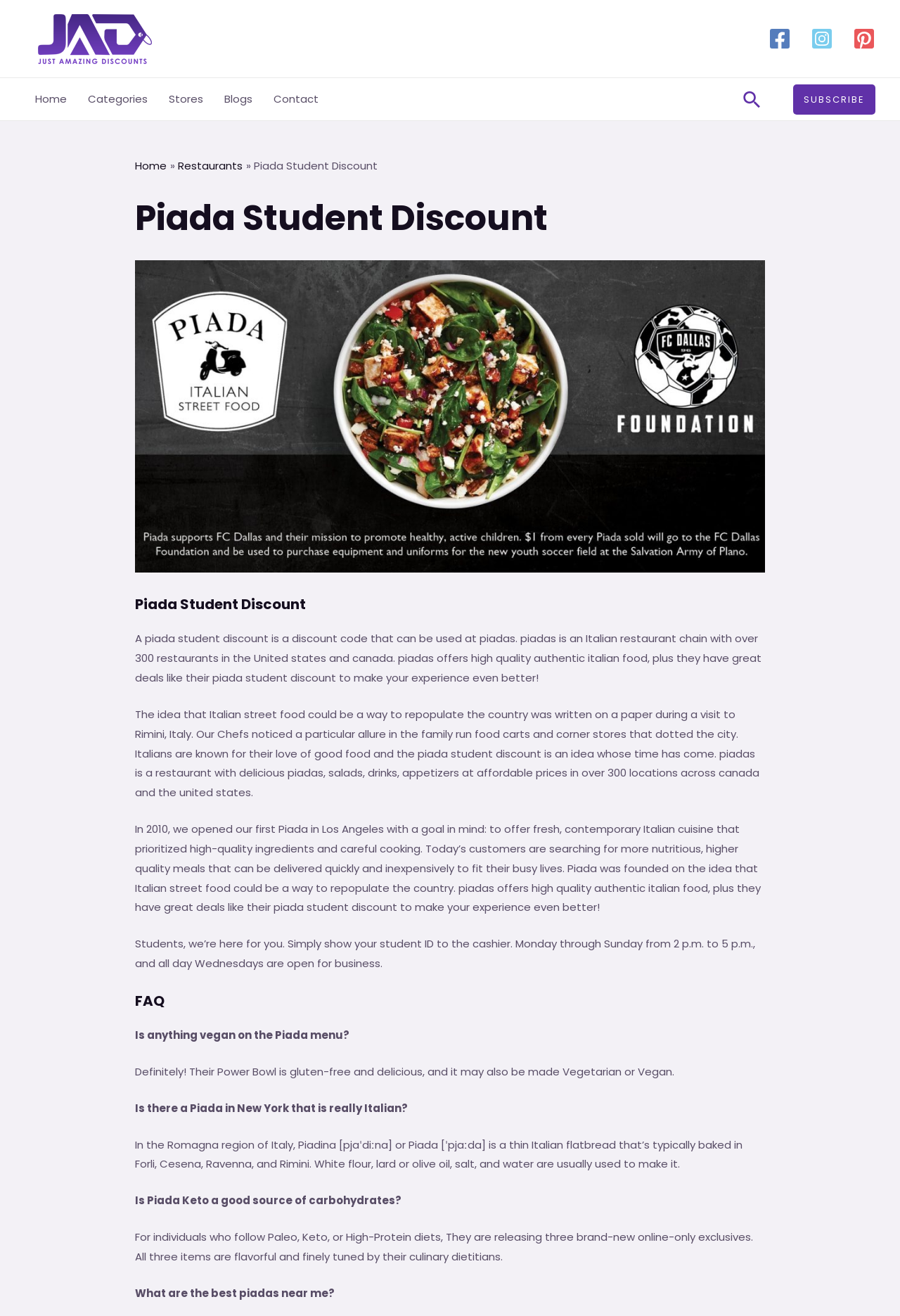Determine the bounding box coordinates for the area that needs to be clicked to fulfill this task: "Subscribe to the newsletter". The coordinates must be given as four float numbers between 0 and 1, i.e., [left, top, right, bottom].

[0.881, 0.064, 0.973, 0.087]